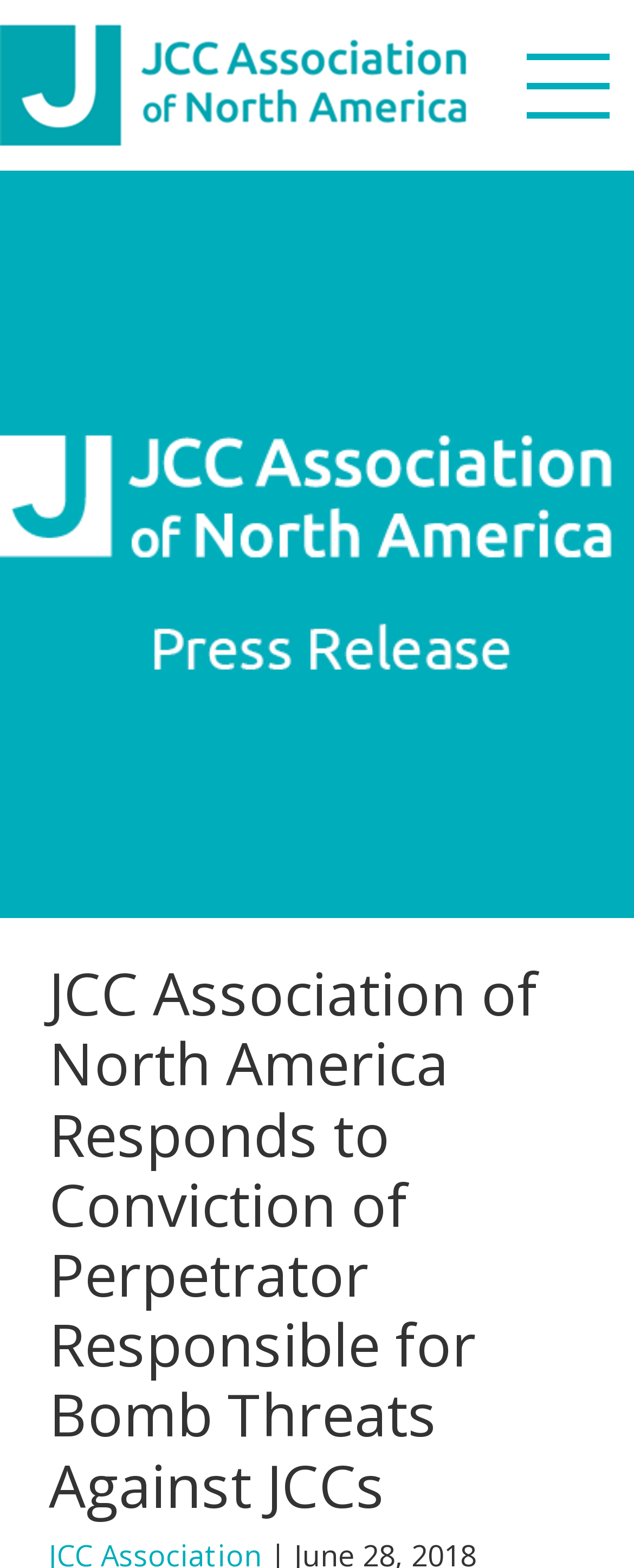Give an in-depth explanation of the webpage layout and content.

The webpage is about the JCC Association of North America, with a focus on a specific news article or press release. At the top left corner, there are three "Skip to" links, allowing users to navigate to primary navigation, content, or footer. Next to these links, there is a prominent link to the JCC Association of North America's homepage.

On the top right side, there is a search bar with a search button and a placeholder text "Search this website". Below the search bar, there is a row of navigation links, including "WHO WE ARE", "WHAT WE DO", "NEWS & VIEWS", and others. These links are aligned horizontally and take up most of the width of the page.

Below the navigation links, there is a section with a heading "JCC Association of North America Responds to Conviction of Perpetrator Responsible for Bomb Threats Against JCCs". This section likely contains the main content of the webpage, which is a news article or press release about the JCC Association's response to a conviction related to bomb threats against JCCs.

There are no images on the page. The overall layout is organized, with clear headings and concise text.